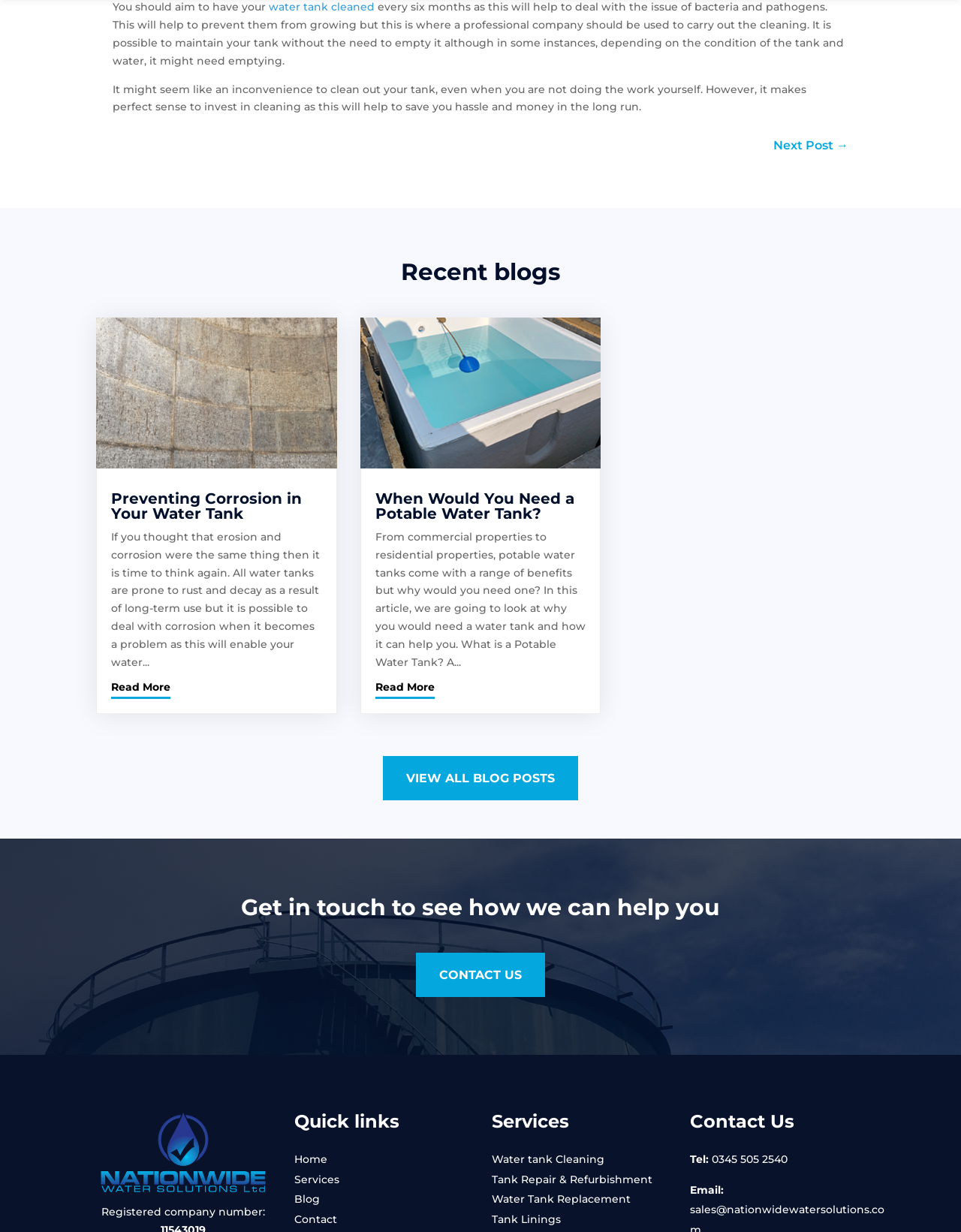Find the bounding box coordinates of the clickable region needed to perform the following instruction: "View all blog posts". The coordinates should be provided as four float numbers between 0 and 1, i.e., [left, top, right, bottom].

[0.398, 0.613, 0.602, 0.65]